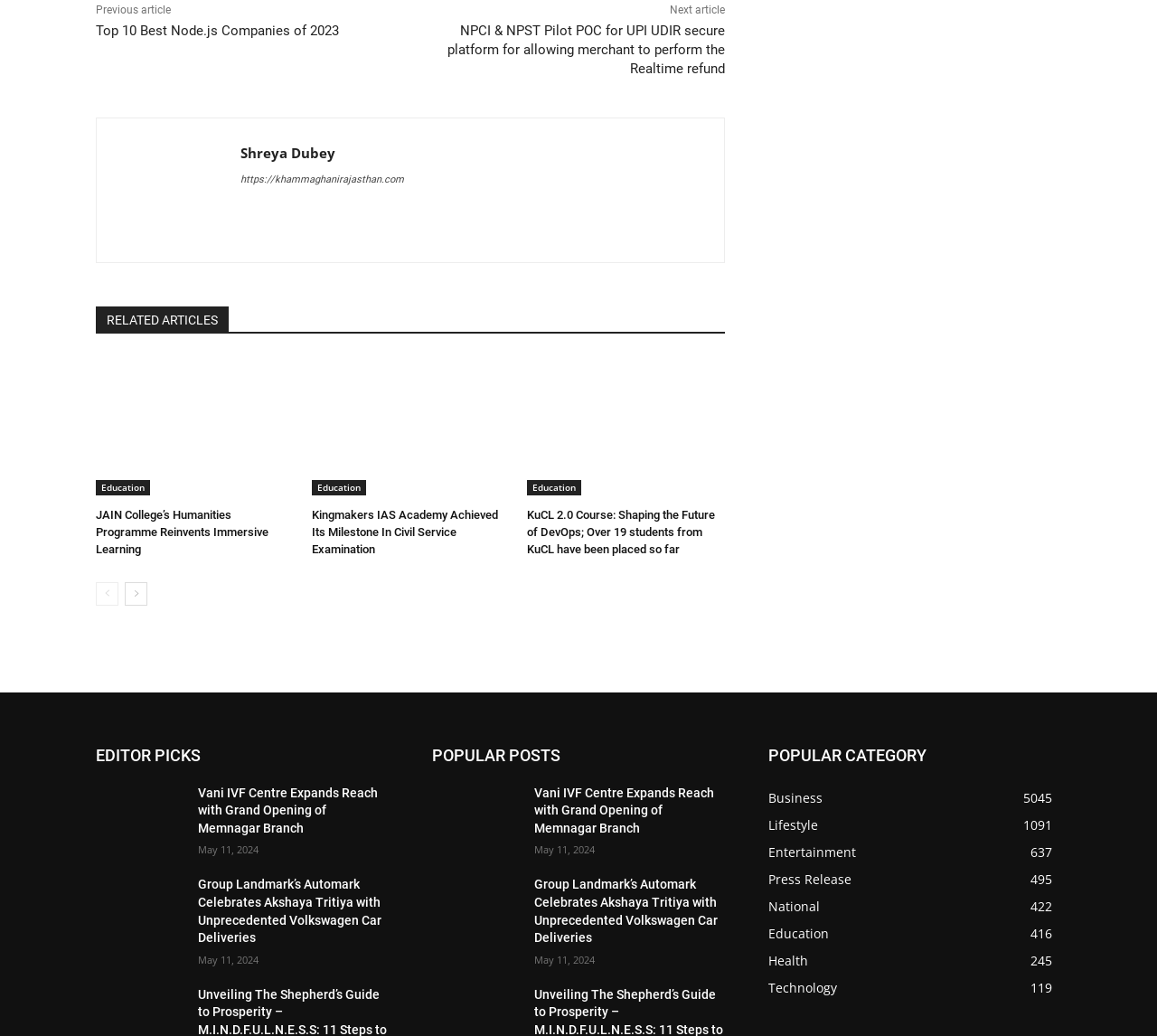Please identify the bounding box coordinates of the element that needs to be clicked to perform the following instruction: "Go to the next page".

[0.108, 0.56, 0.127, 0.583]